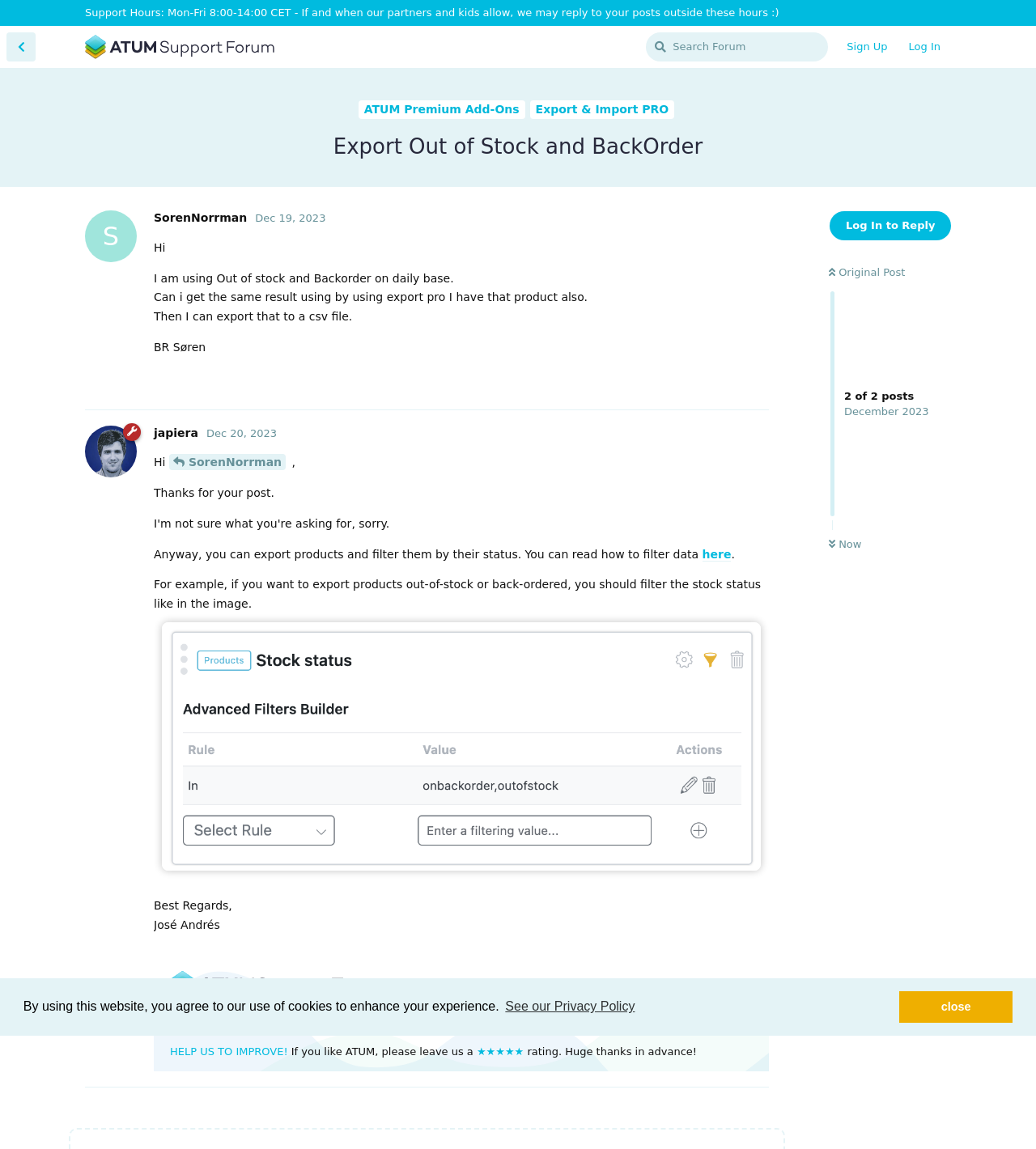Identify the bounding box coordinates of the specific part of the webpage to click to complete this instruction: "Search in the forum".

[0.624, 0.028, 0.799, 0.053]